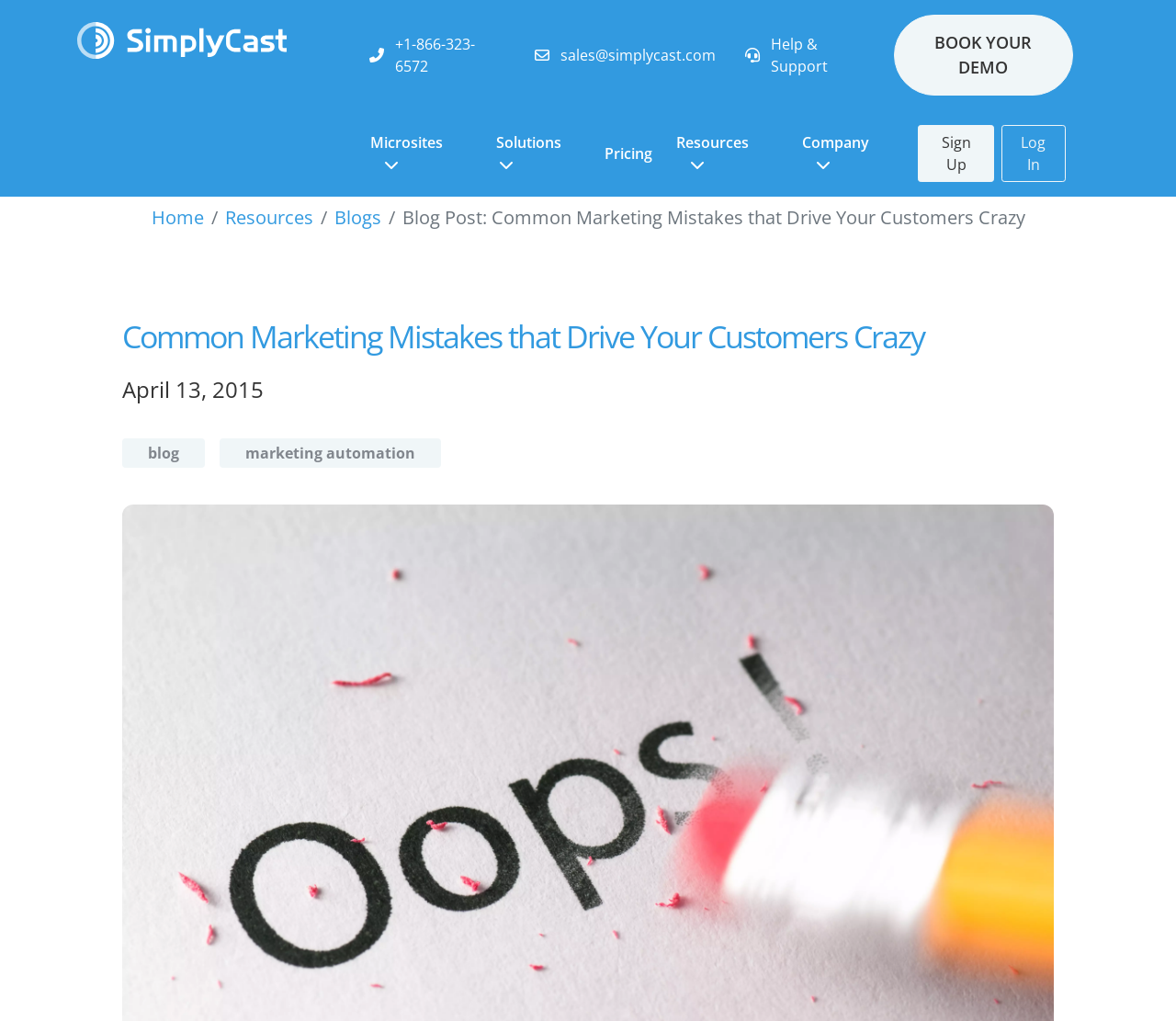Please provide a brief answer to the following inquiry using a single word or phrase:
What is the date of the blog post?

April 13, 2015